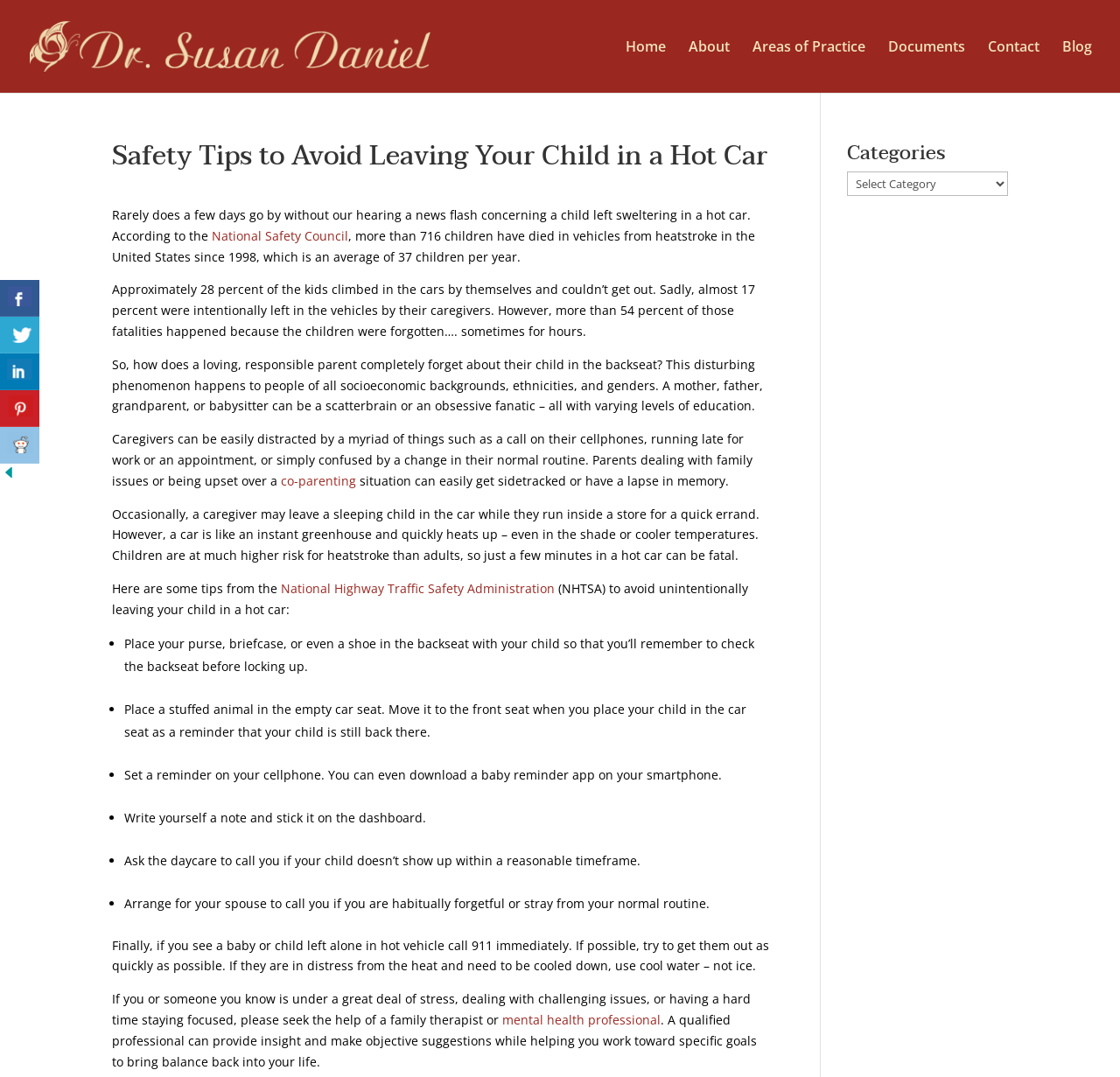Identify the bounding box coordinates for the element you need to click to achieve the following task: "Click on the 'Home' link". Provide the bounding box coordinates as four float numbers between 0 and 1, in the form [left, top, right, bottom].

[0.559, 0.037, 0.595, 0.086]